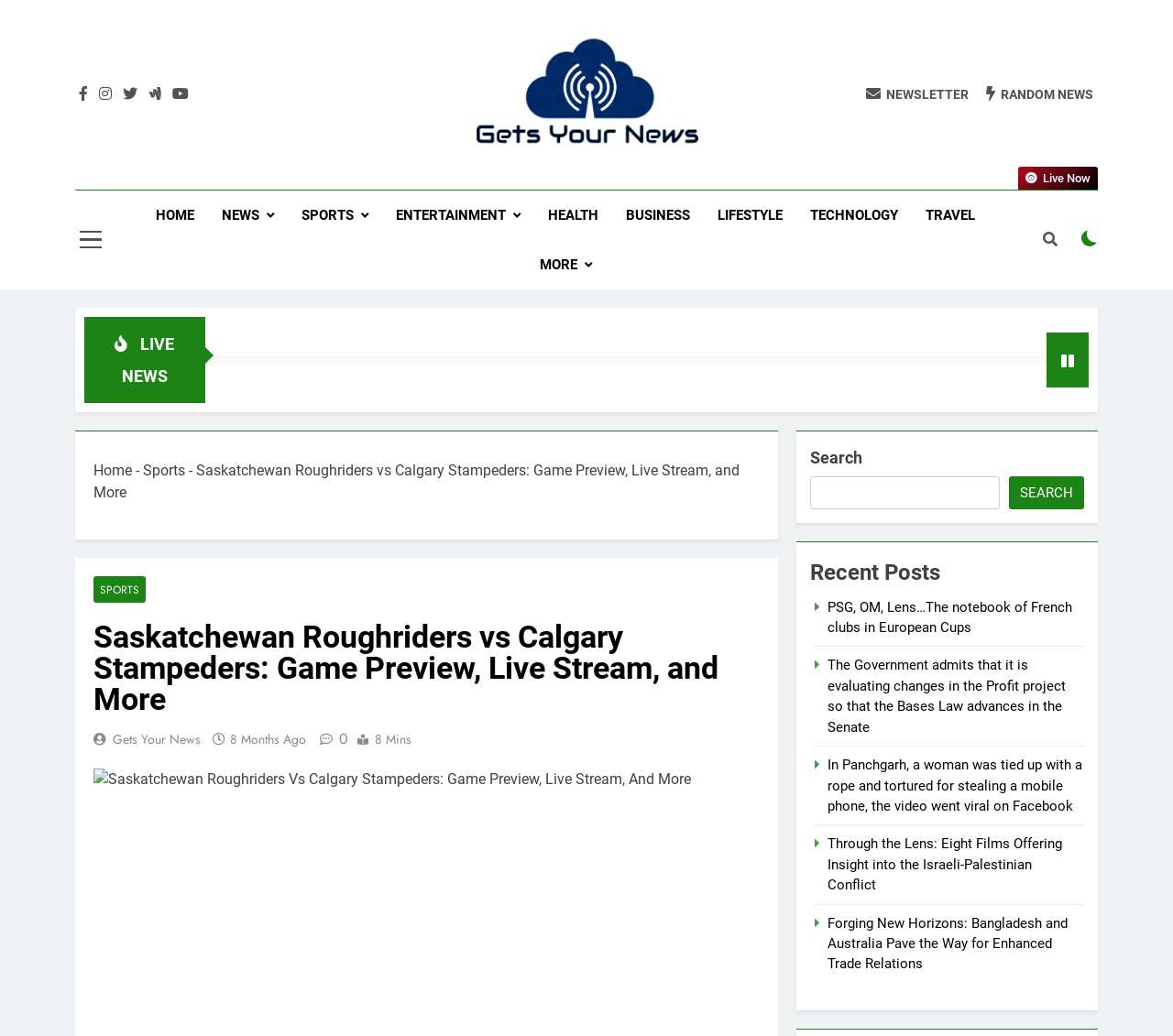What is the purpose of the search box?
Use the image to give a comprehensive and detailed response to the question.

I inferred the purpose of the search box by looking at its location and the surrounding elements. The search box is located in the top-right corner of the webpage, which is a common location for search functionality. Additionally, the search box has a placeholder text 'Search' and a button with the text 'Search', which suggests that it is used to search the website for specific content.